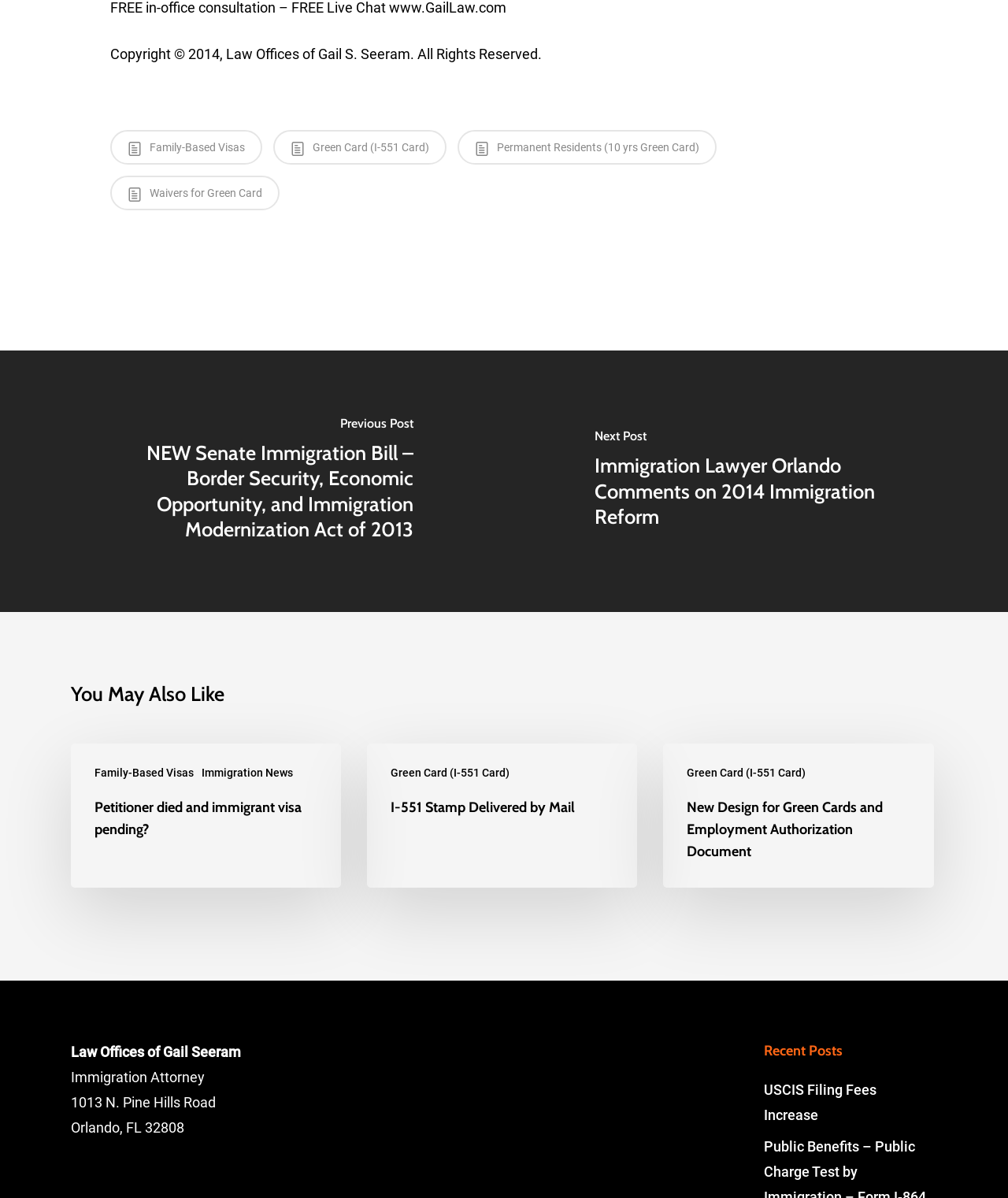Show the bounding box coordinates of the element that should be clicked to complete the task: "Check out the Recent Posts".

[0.758, 0.868, 0.925, 0.887]